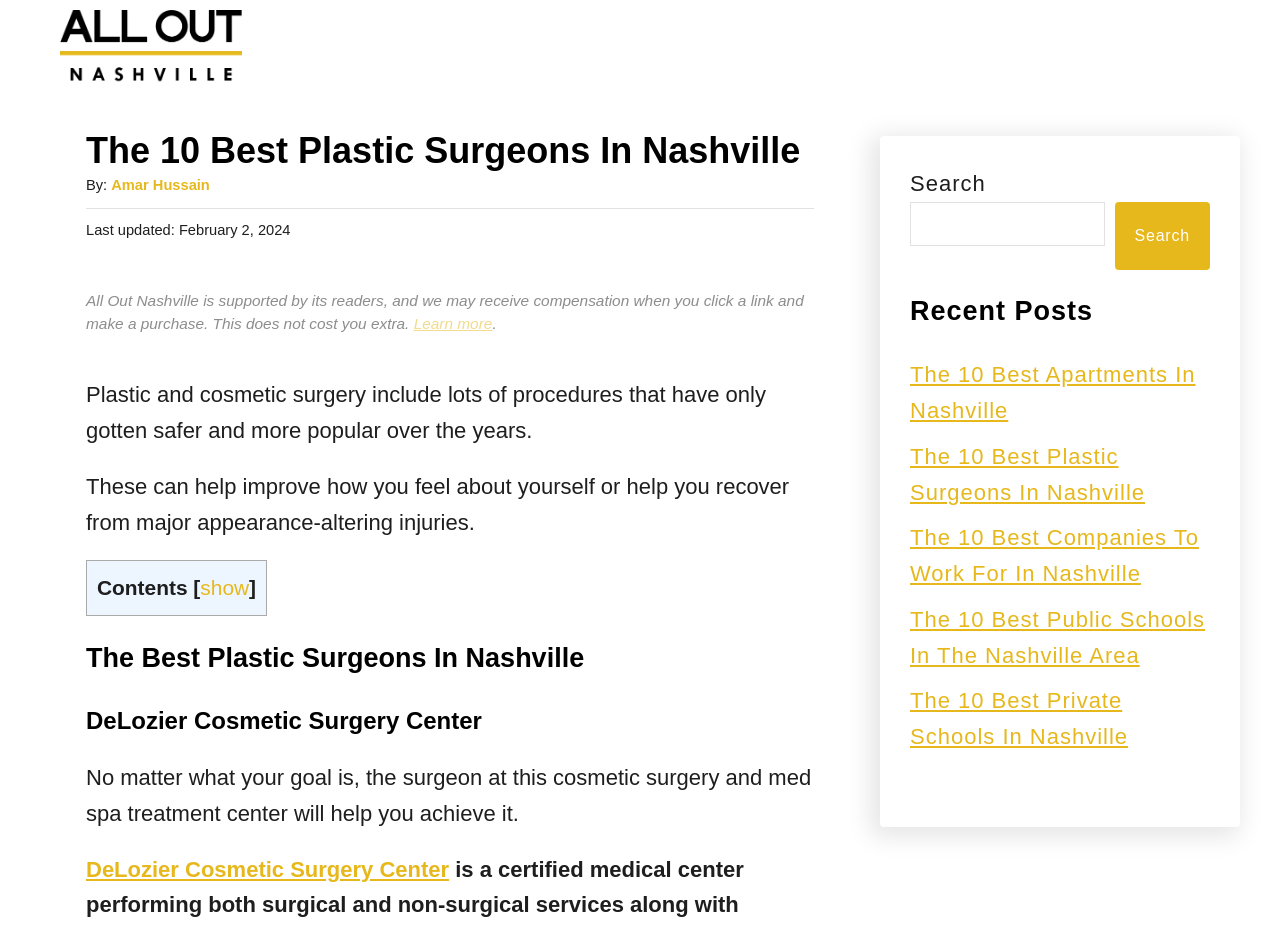Determine the bounding box coordinates for the area that needs to be clicked to fulfill this task: "Search for something". The coordinates must be given as four float numbers between 0 and 1, i.e., [left, top, right, bottom].

[0.711, 0.217, 0.863, 0.264]